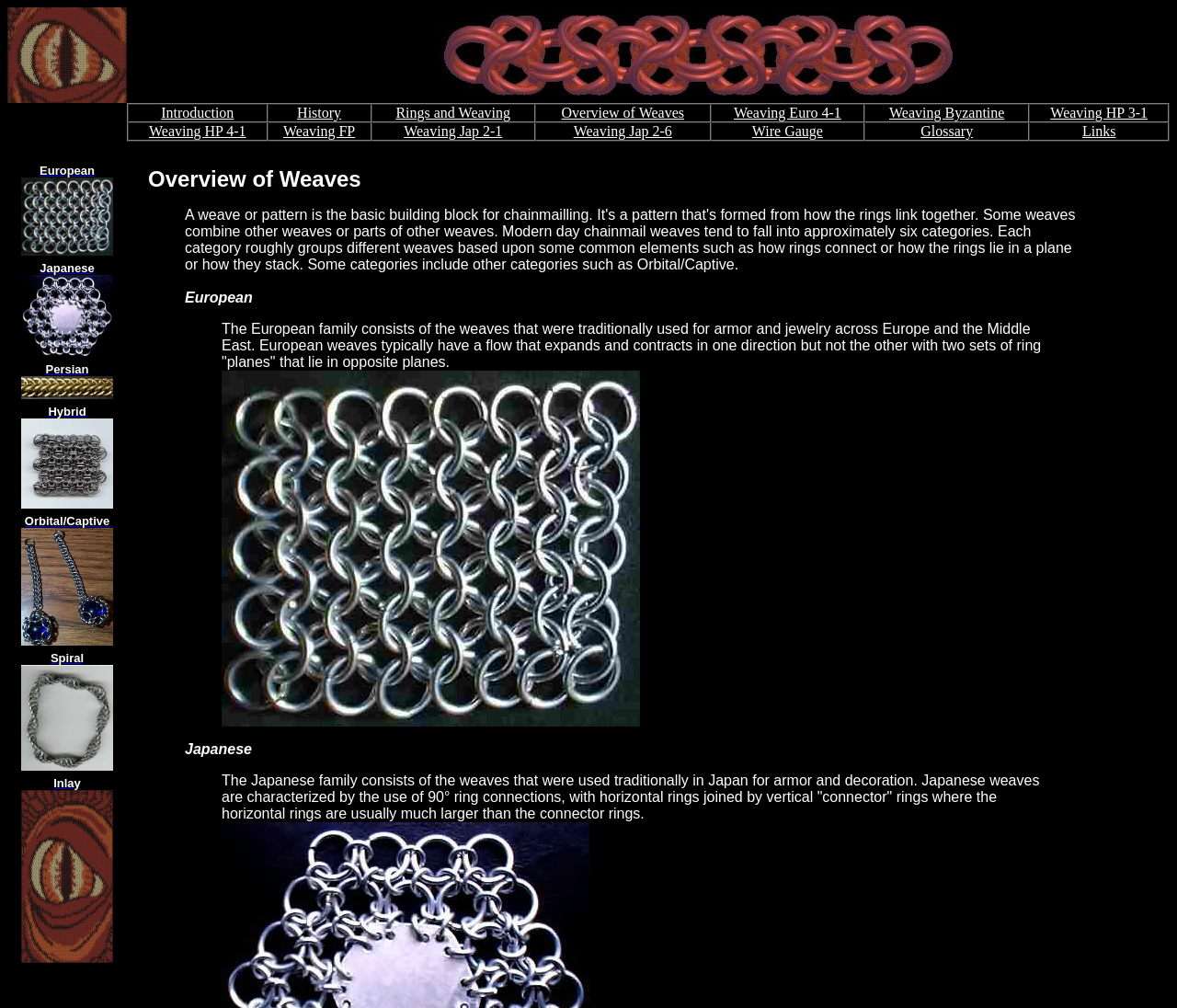Please specify the bounding box coordinates of the element that should be clicked to execute the given instruction: 'View 'Privacy Policy''. Ensure the coordinates are four float numbers between 0 and 1, expressed as [left, top, right, bottom].

None